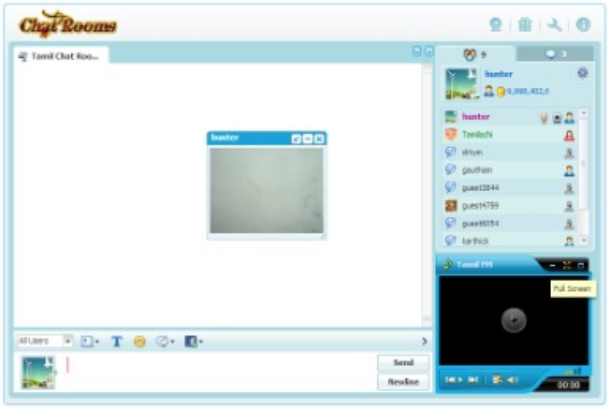Examine the image and give a thorough answer to the following question:
What is the purpose of the text input field at the bottom?

The text input field located at the bottom of the interface is designed for users to type and send messages to other users in the chat room, facilitating real-time social interaction and communication.